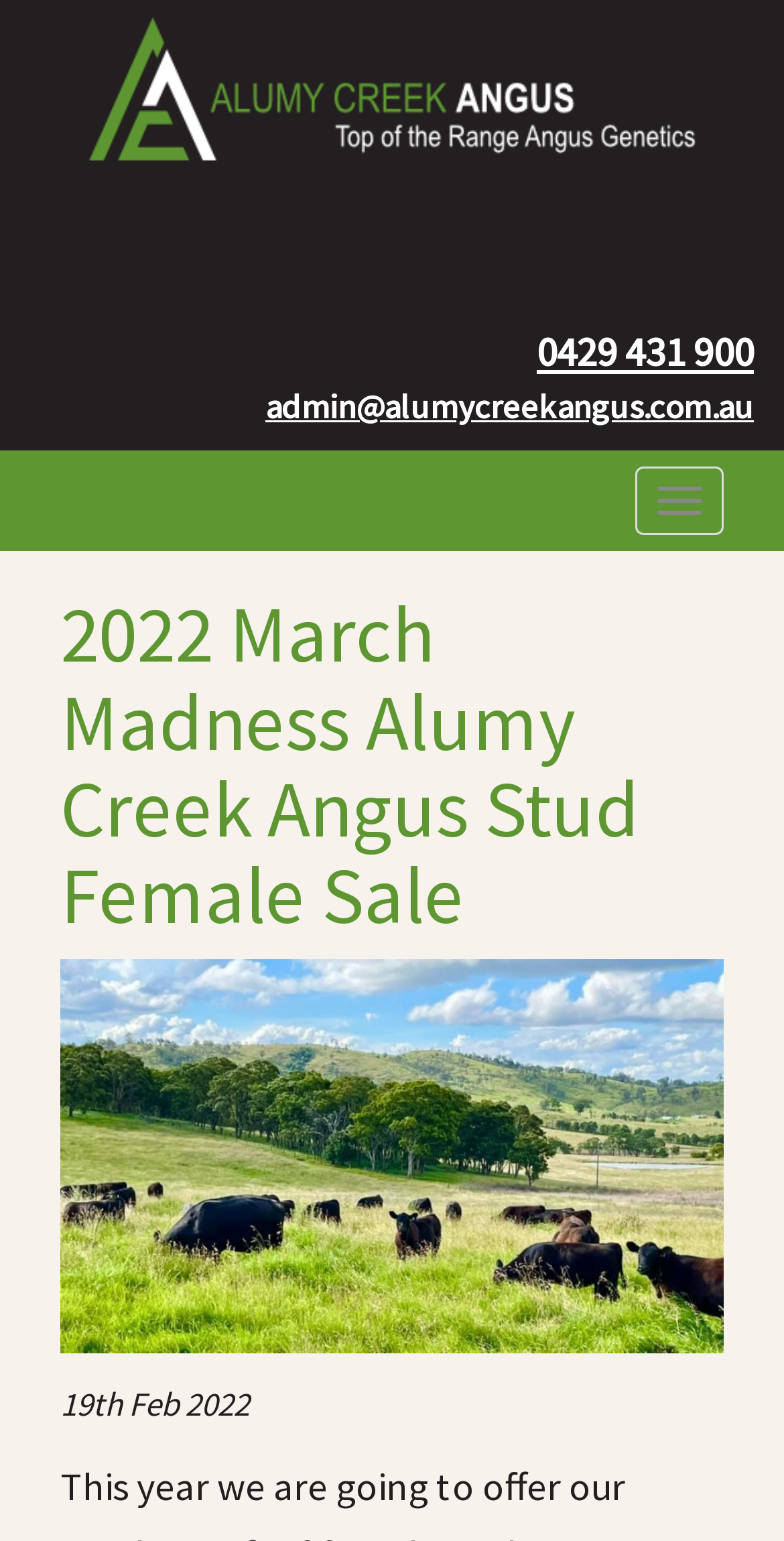What type of event is being hosted?
Based on the image, give a one-word or short phrase answer.

Female Sale